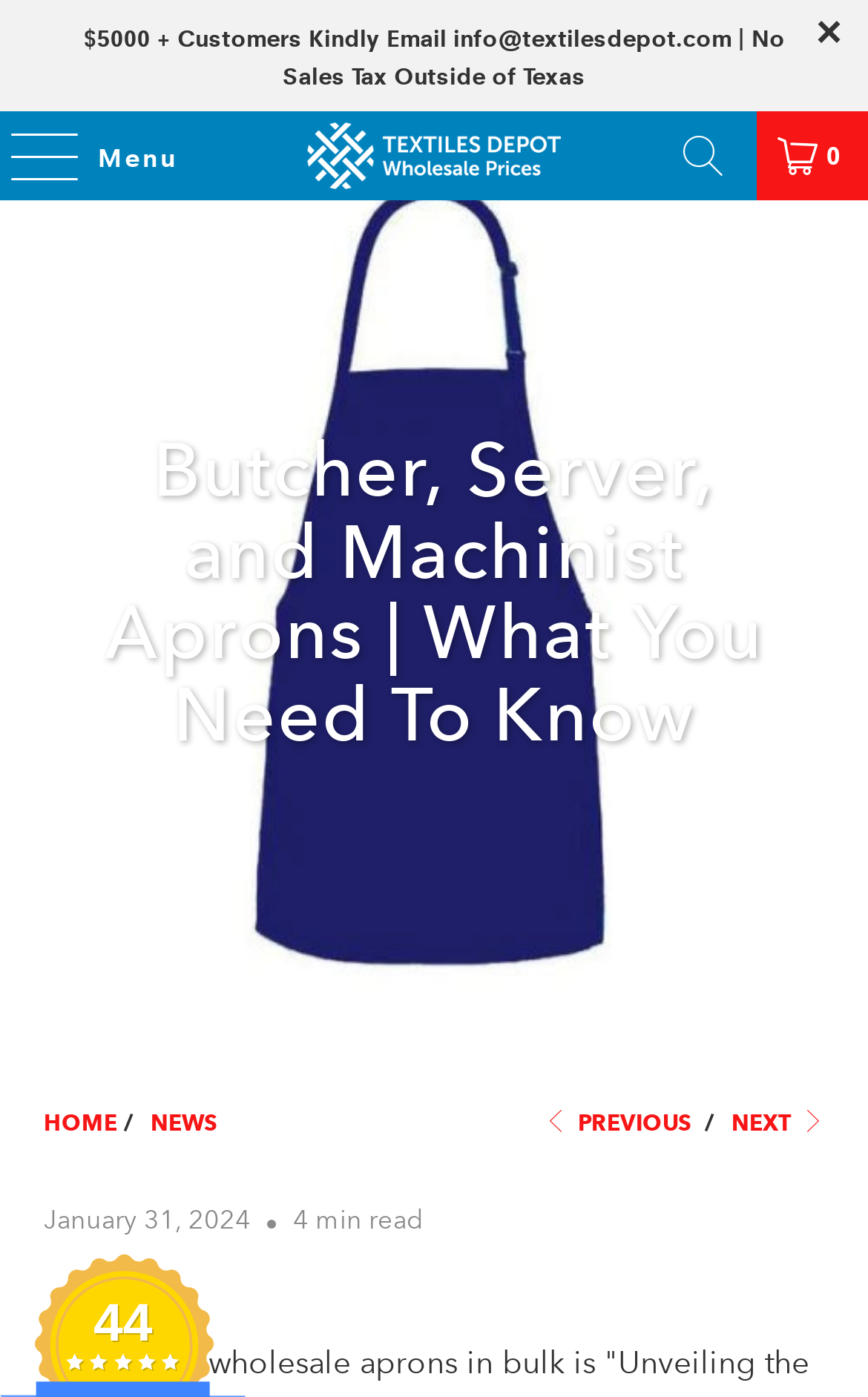What is the date of the article?
Provide a detailed answer to the question using information from the image.

I found the answer by looking at the StaticText element with the text 'January 31, 2024', which is likely the date of the article.